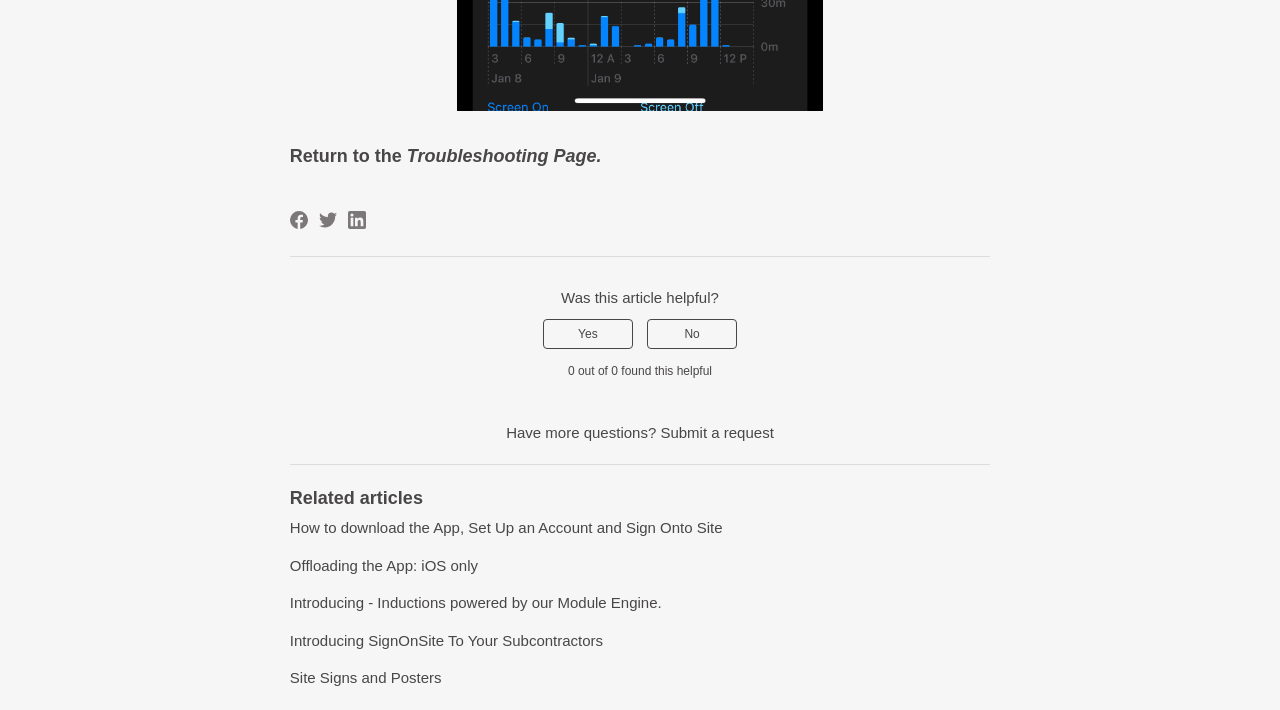Find the bounding box coordinates of the element to click in order to complete the given instruction: "Rate this article as helpful."

[0.424, 0.449, 0.494, 0.492]